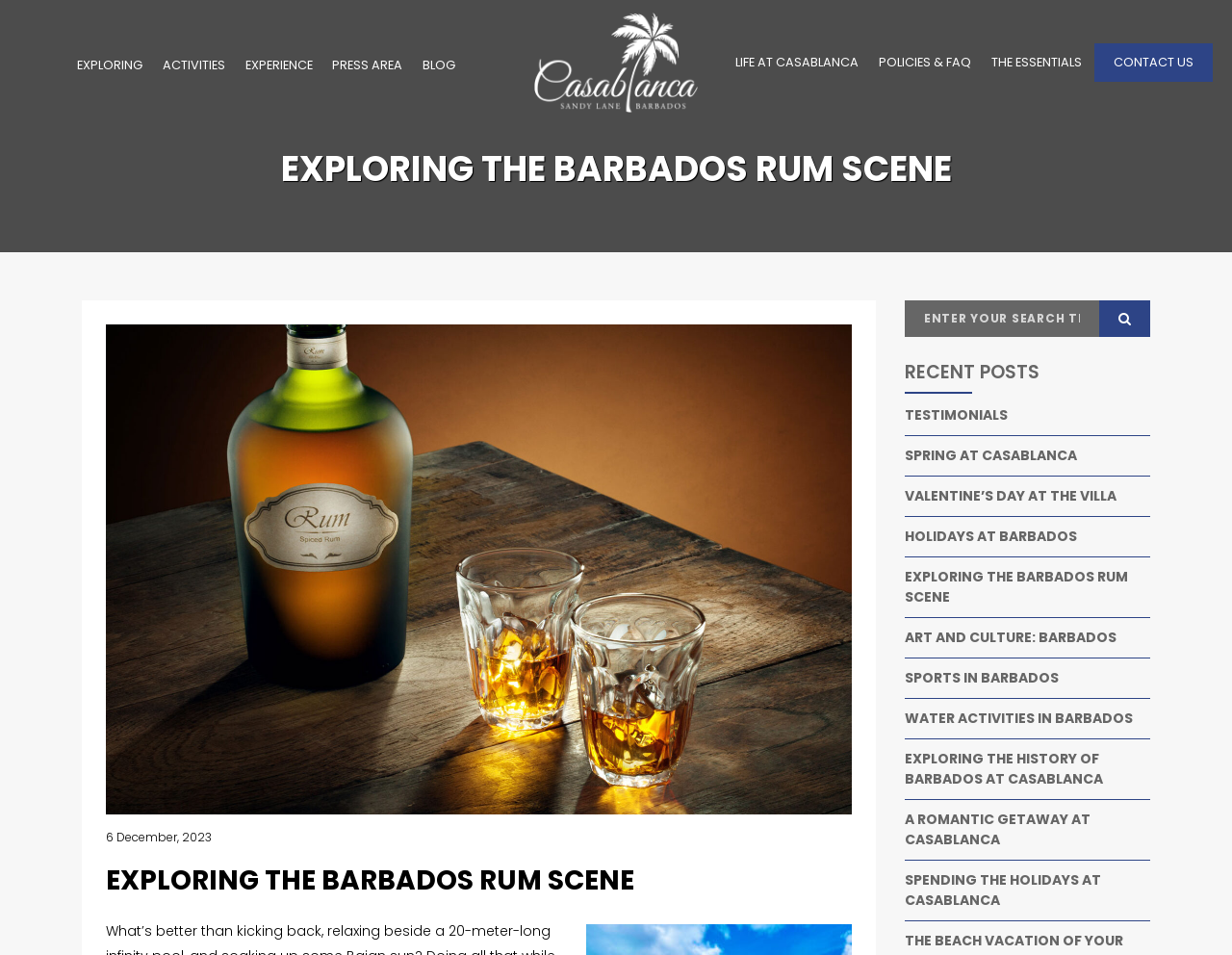Please find the bounding box coordinates for the clickable element needed to perform this instruction: "Read about Exploring the Barbados Rum Scene".

[0.086, 0.908, 0.691, 0.937]